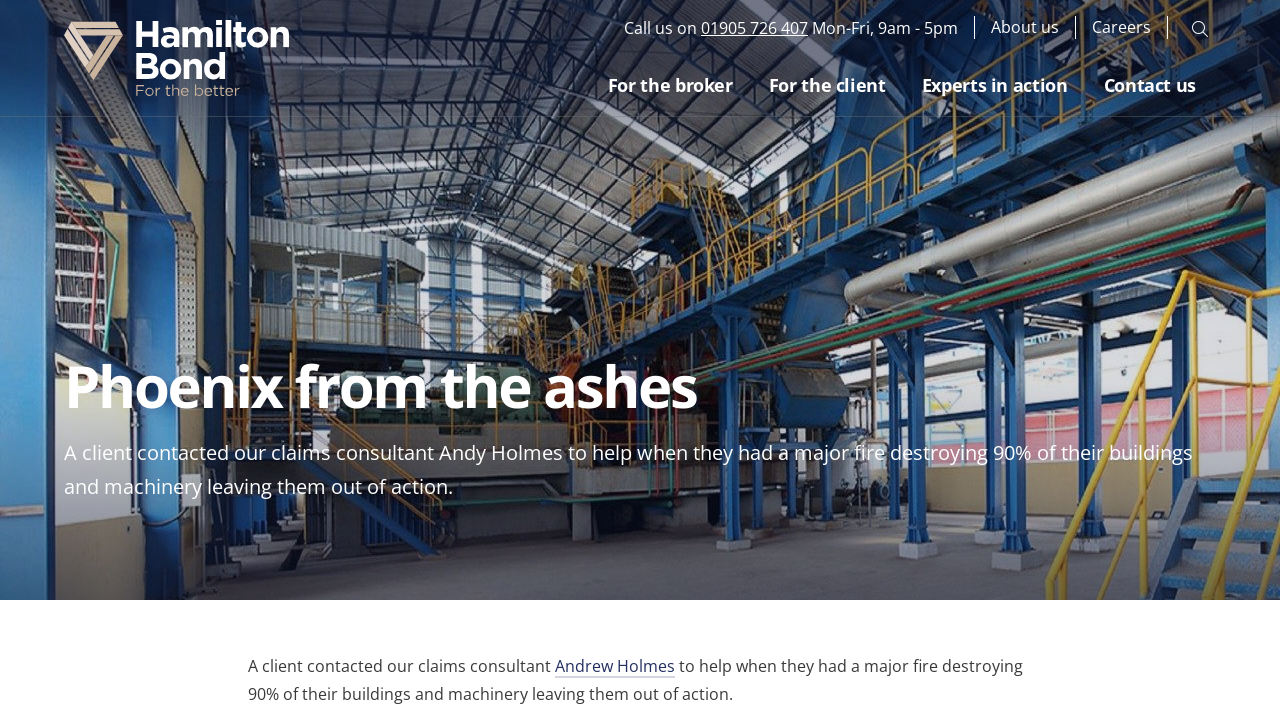What is the percentage of buildings destroyed in the fire?
Provide a detailed answer to the question using information from the image.

I found the percentage by reading the text on the webpage, which describes a major fire that destroyed 90% of the client's buildings and machinery.